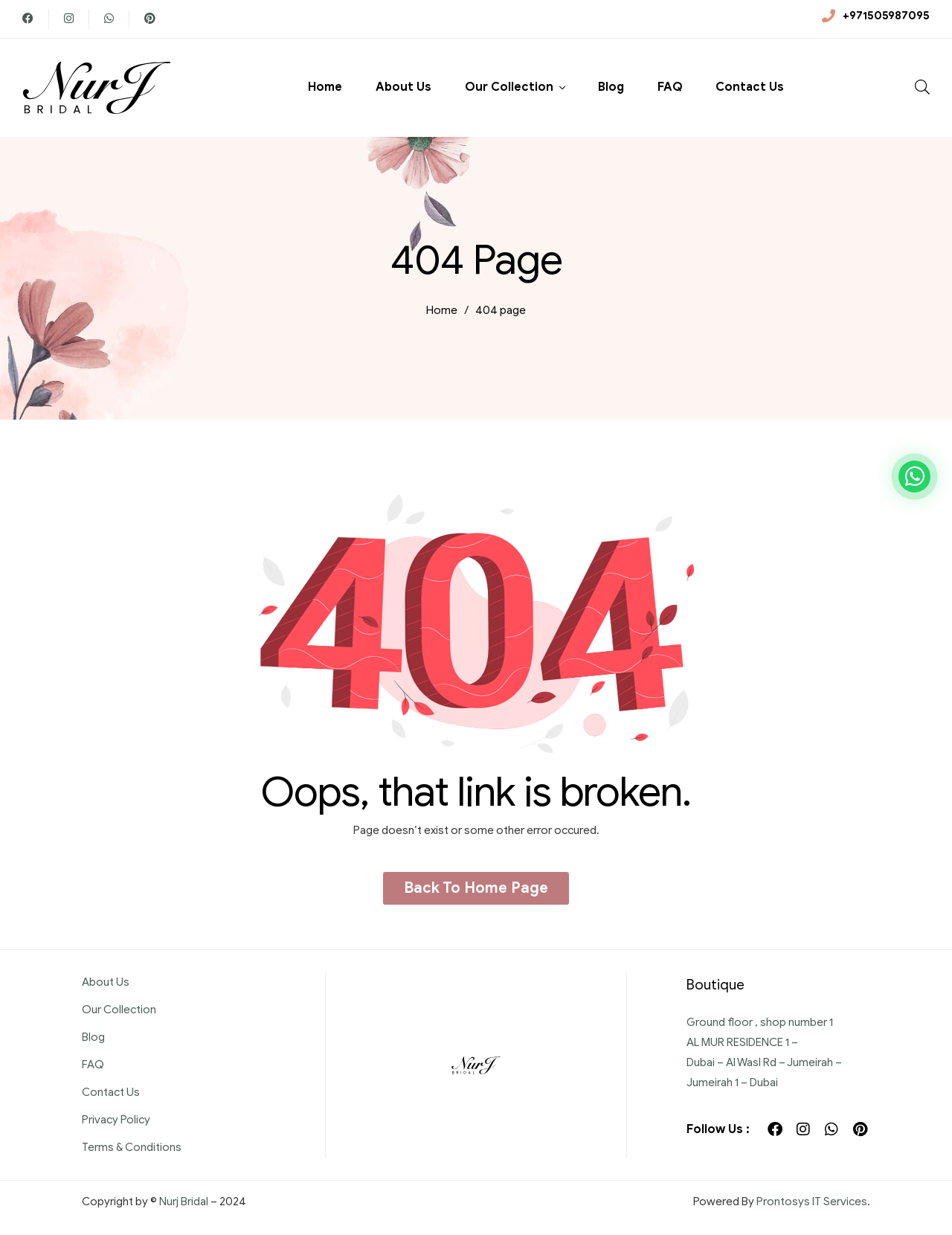Identify the bounding box coordinates for the region of the element that should be clicked to carry out the instruction: "Read about Plugging Electrical". The bounding box coordinates should be four float numbers between 0 and 1, i.e., [left, top, right, bottom].

None